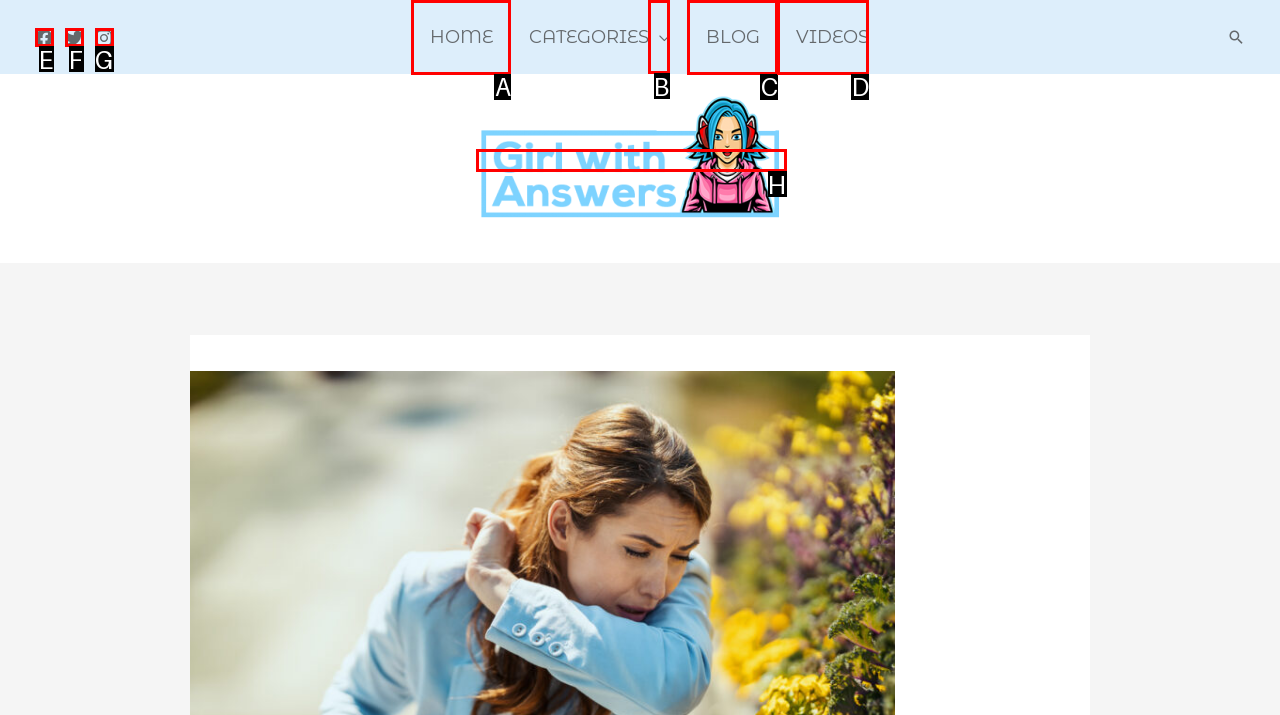From the given options, choose the one to complete the task: Toggle CATEGORIES menu
Indicate the letter of the correct option.

B